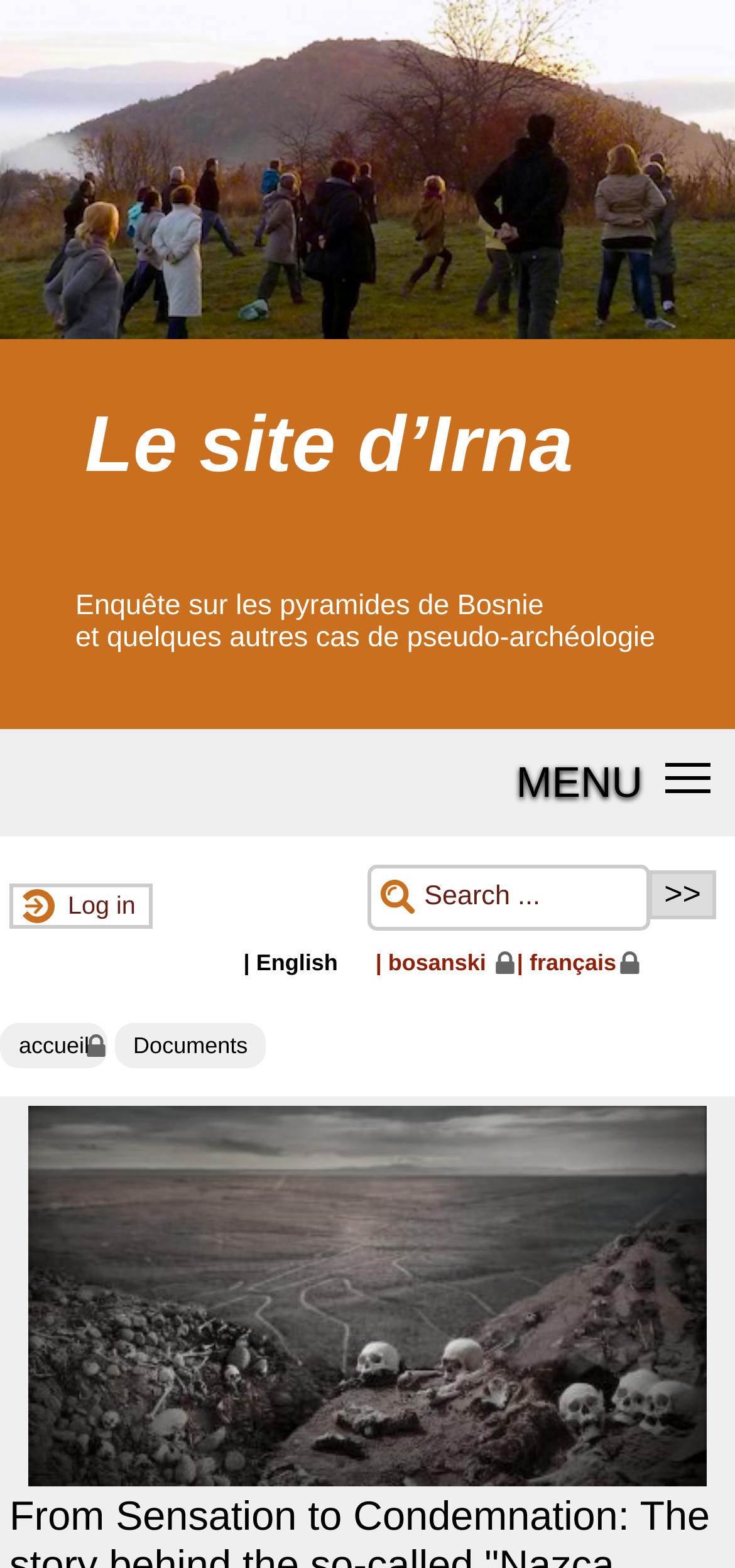Pinpoint the bounding box coordinates of the area that must be clicked to complete this instruction: "Visit the accueil page".

[0.0, 0.652, 0.147, 0.681]